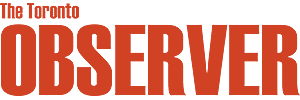What is emphasized in the logo?
Using the image as a reference, deliver a detailed and thorough answer to the question.

According to the caption, 'OBSERVER' is prominently displayed in large, striking letters, which suggests that it is the emphasized part of the logo.